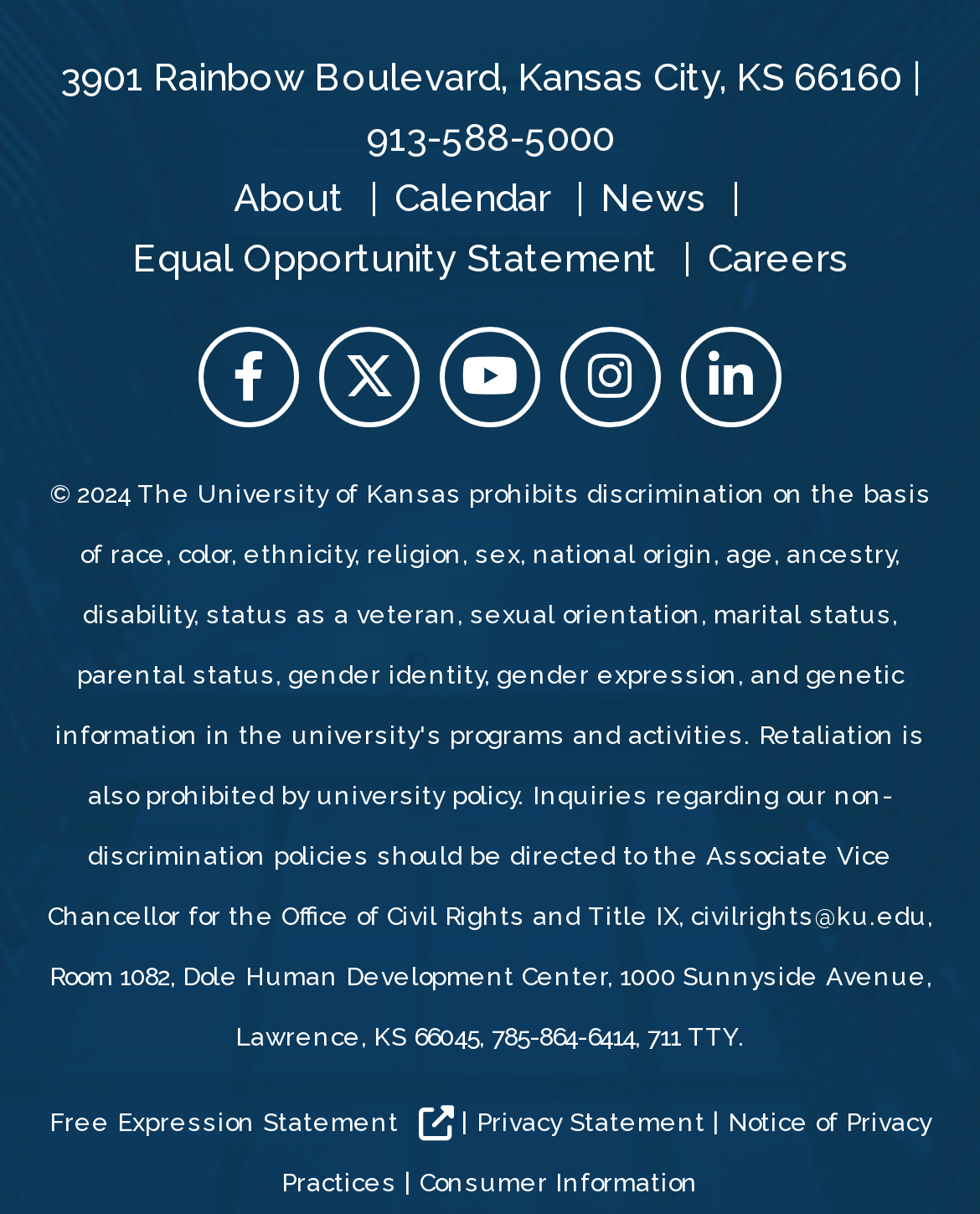Extract the bounding box coordinates for the UI element described by the text: "Consumer Information". The coordinates should be in the form of [left, top, right, bottom] with values between 0 and 1.

[0.428, 0.963, 0.713, 0.986]